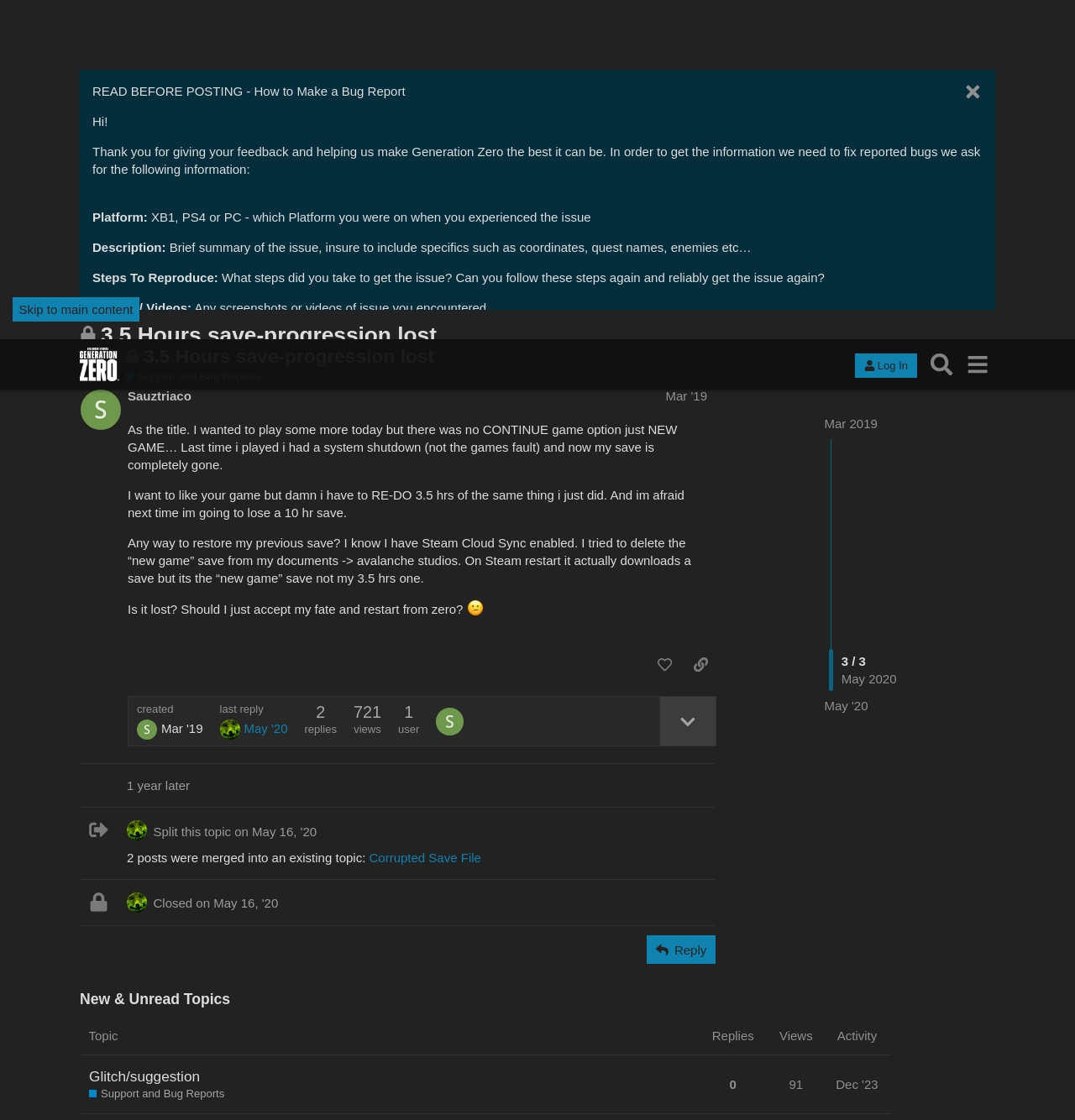Please locate the bounding box coordinates of the element's region that needs to be clicked to follow the instruction: "View topic details". The bounding box coordinates should be provided as four float numbers between 0 and 1, i.e., [left, top, right, bottom].

[0.613, 0.32, 0.666, 0.363]